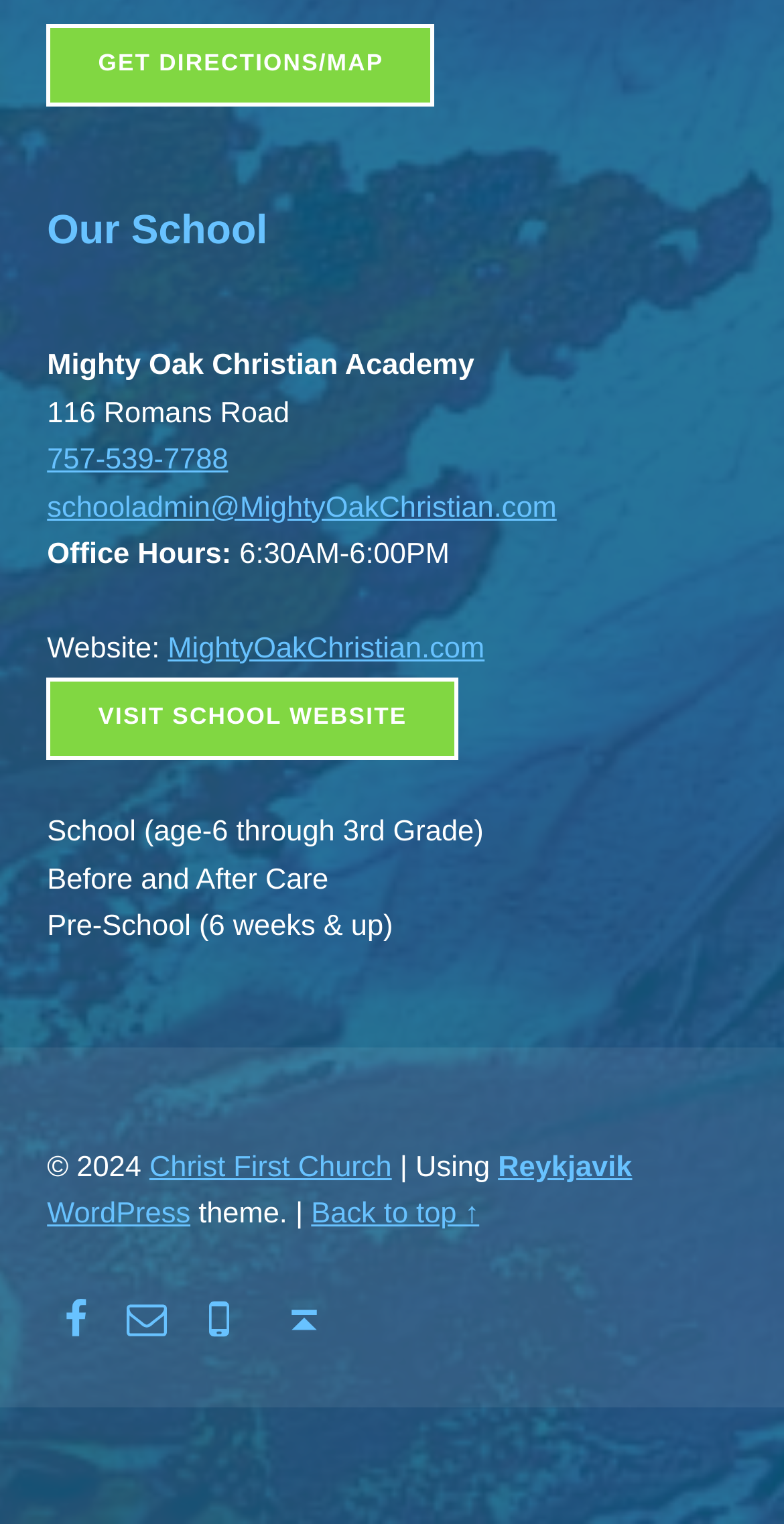What is the age range of the school?
Based on the image, answer the question with a single word or brief phrase.

age-6 through 3rd Grade